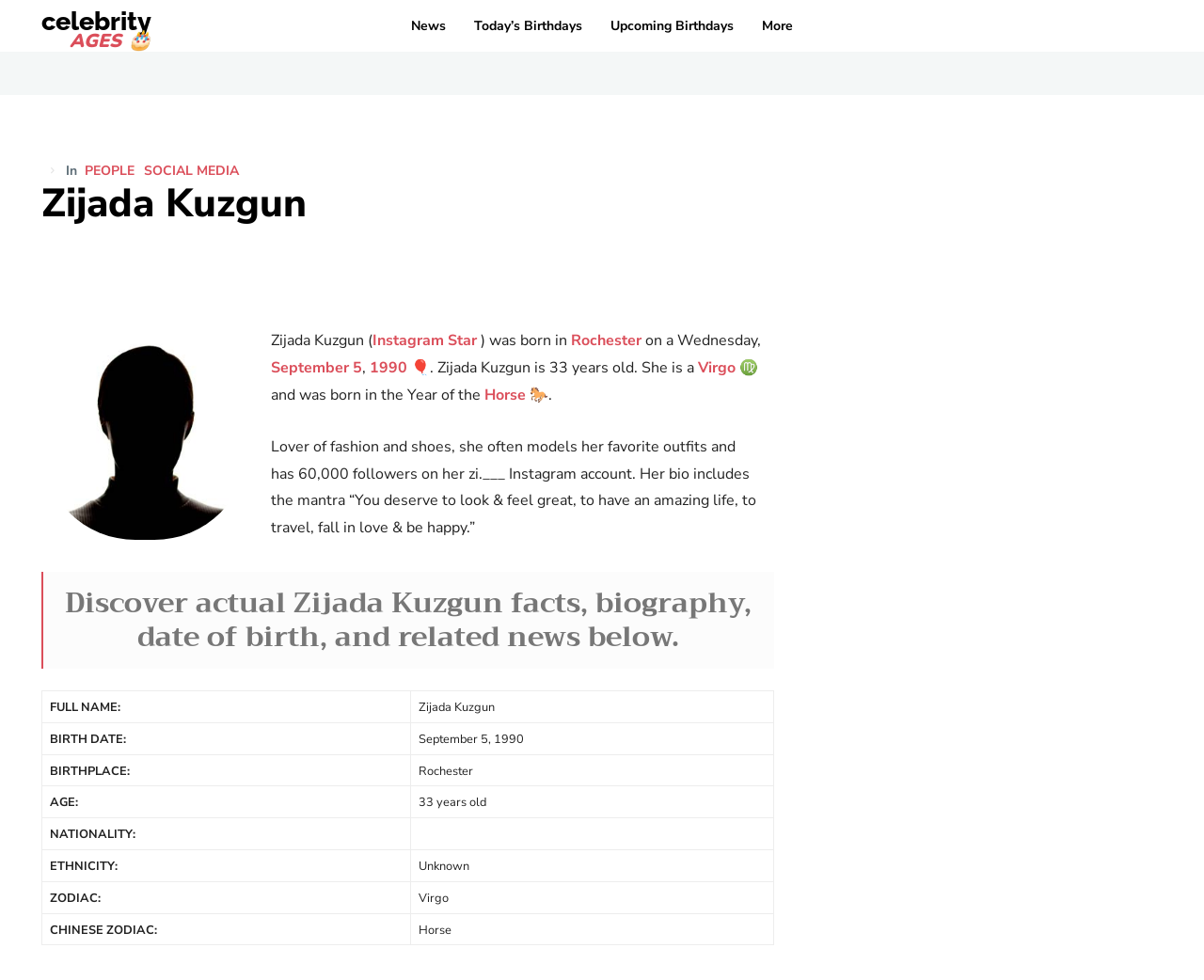Find the bounding box coordinates of the element you need to click on to perform this action: 'View Zijada Kuzgun's age'. The coordinates should be represented by four float values between 0 and 1, in the format [left, top, right, bottom].

[0.034, 0.34, 0.206, 0.551]